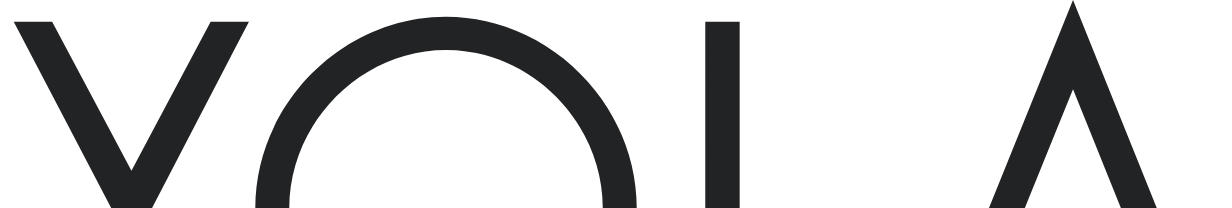Present a detailed portrayal of the image.

This image features a stylized representation of the word "XOLA" in a modern, bold font. The design emphasizes sleek and rounded letters, creating a contemporary and dynamic appearance. Positioned prominently within the context of a footer section, this logo suggests a branding element for Xola Inc., a company that likely engages in digital services or business solutions. The logo's placement indicates it's part of a broader communication, possibly intended to enhance brand recognition while providing legal and informational links below it.